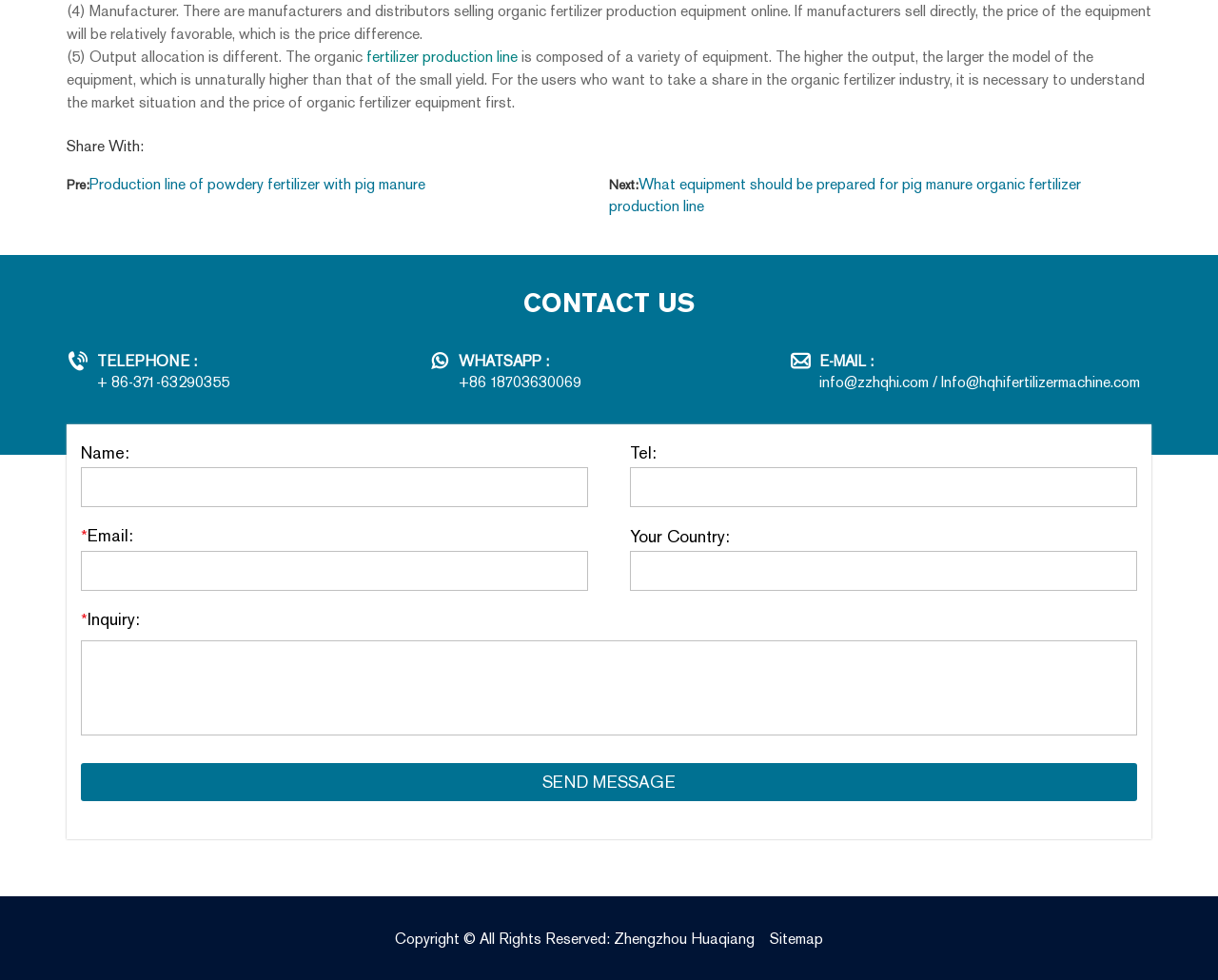Bounding box coordinates are specified in the format (top-left x, top-left y, bottom-right x, bottom-right y). All values are floating point numbers bounded between 0 and 1. Please provide the bounding box coordinate of the region this sentence describes: parent_node: Your Country: name="country"

[0.517, 0.562, 0.934, 0.602]